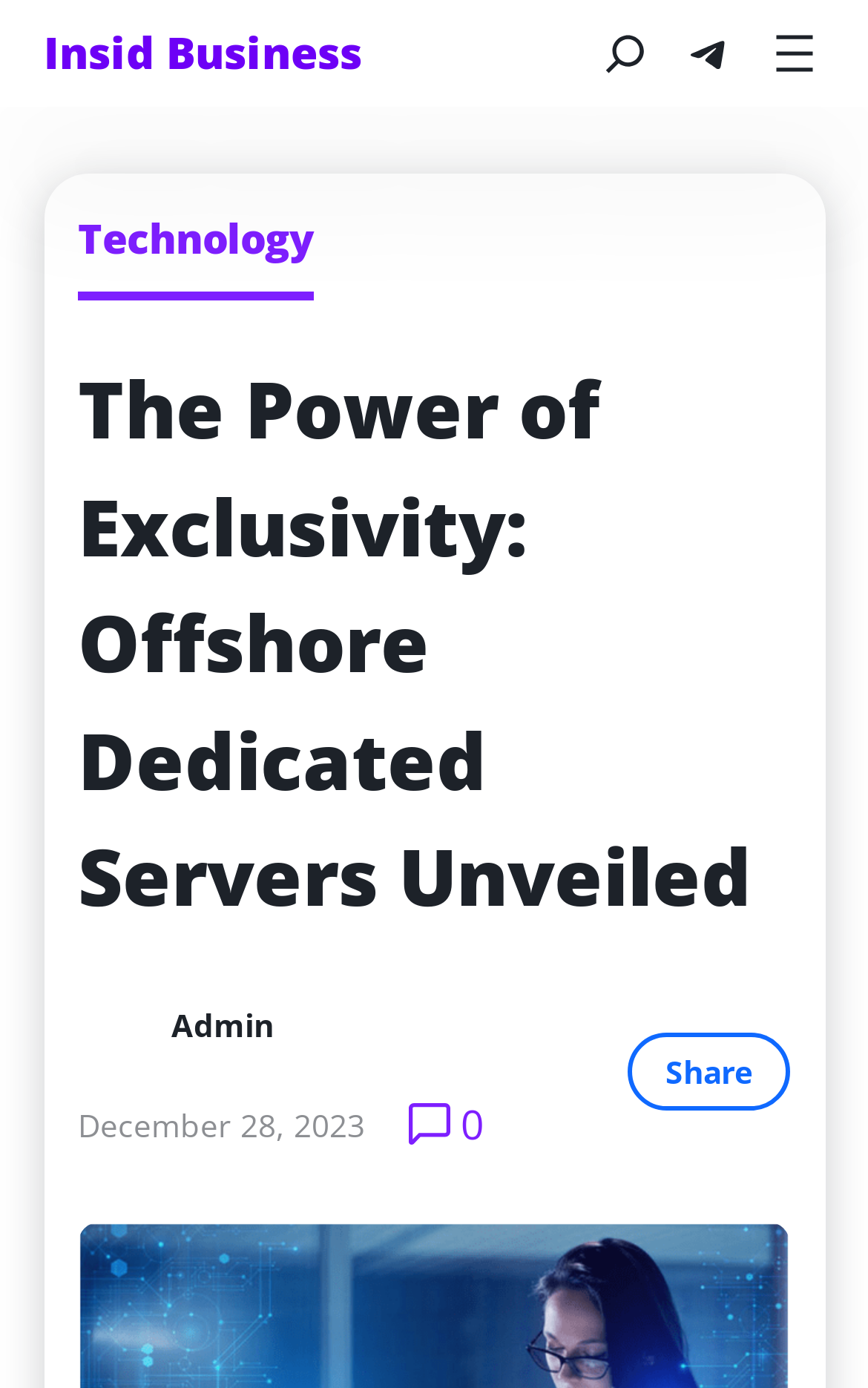What type of image is used in the article?
Based on the screenshot, provide your answer in one word or phrase.

Admin